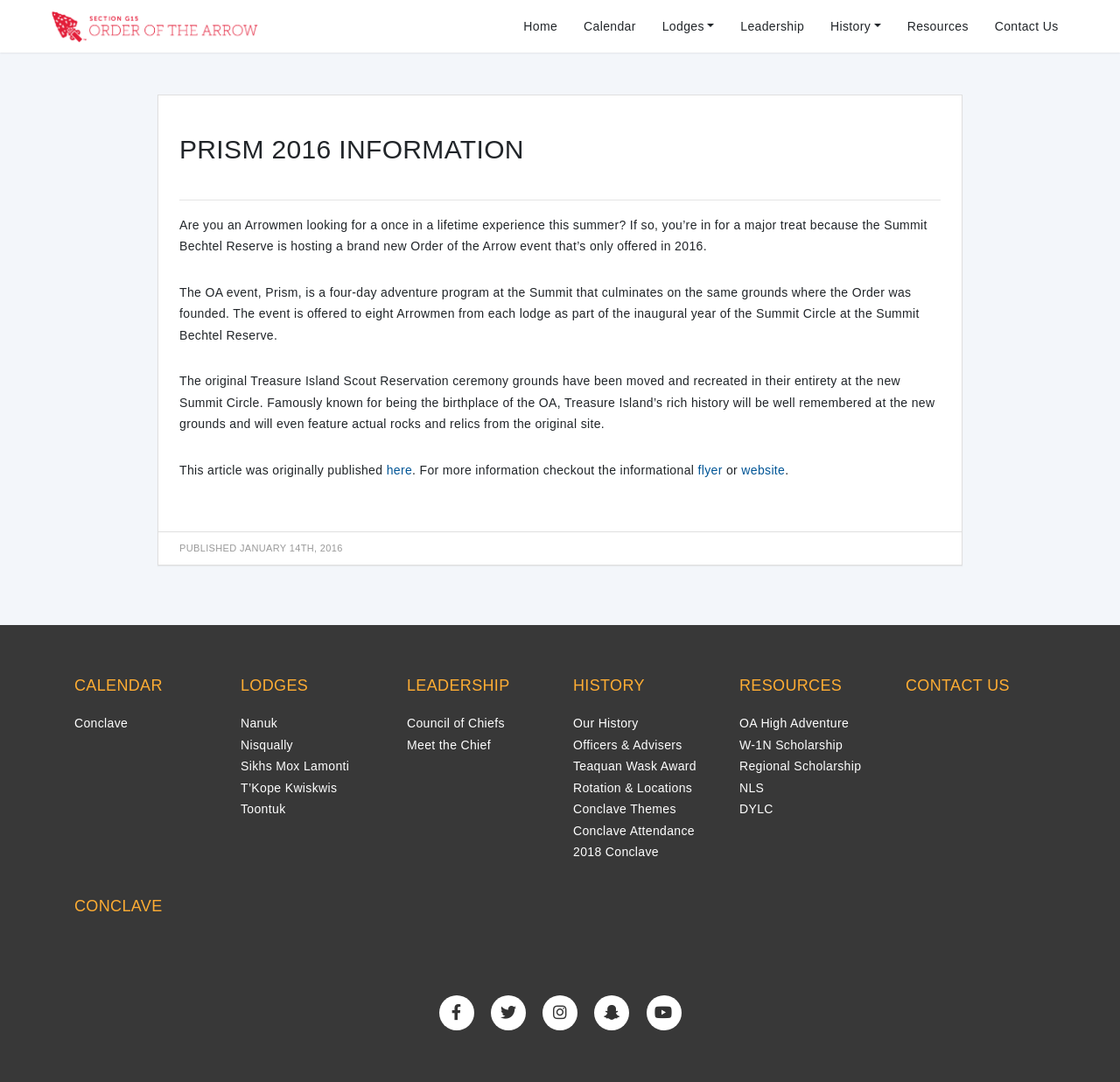Find the bounding box coordinates of the area that needs to be clicked in order to achieve the following instruction: "click the 'Home' link". The coordinates should be specified as four float numbers between 0 and 1, i.e., [left, top, right, bottom].

None